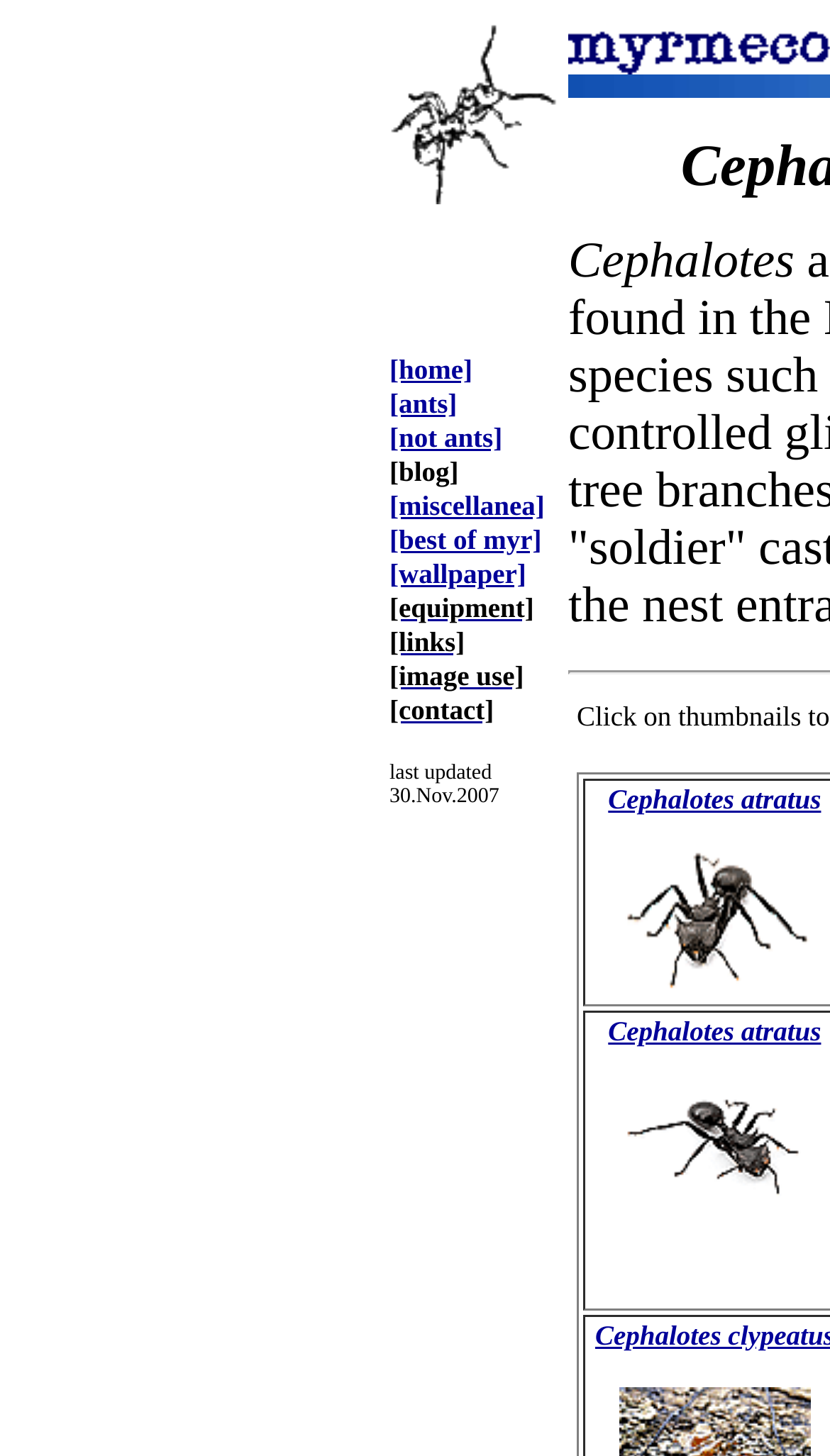Please provide a comprehensive answer to the question below using the information from the image: What is the name of the ant species featured in the links?

The links on the webpage, such as 'Cephalotes atratus', suggest that the website provides information on specific species of Cephalotes ants, including Cephalotes atratus.